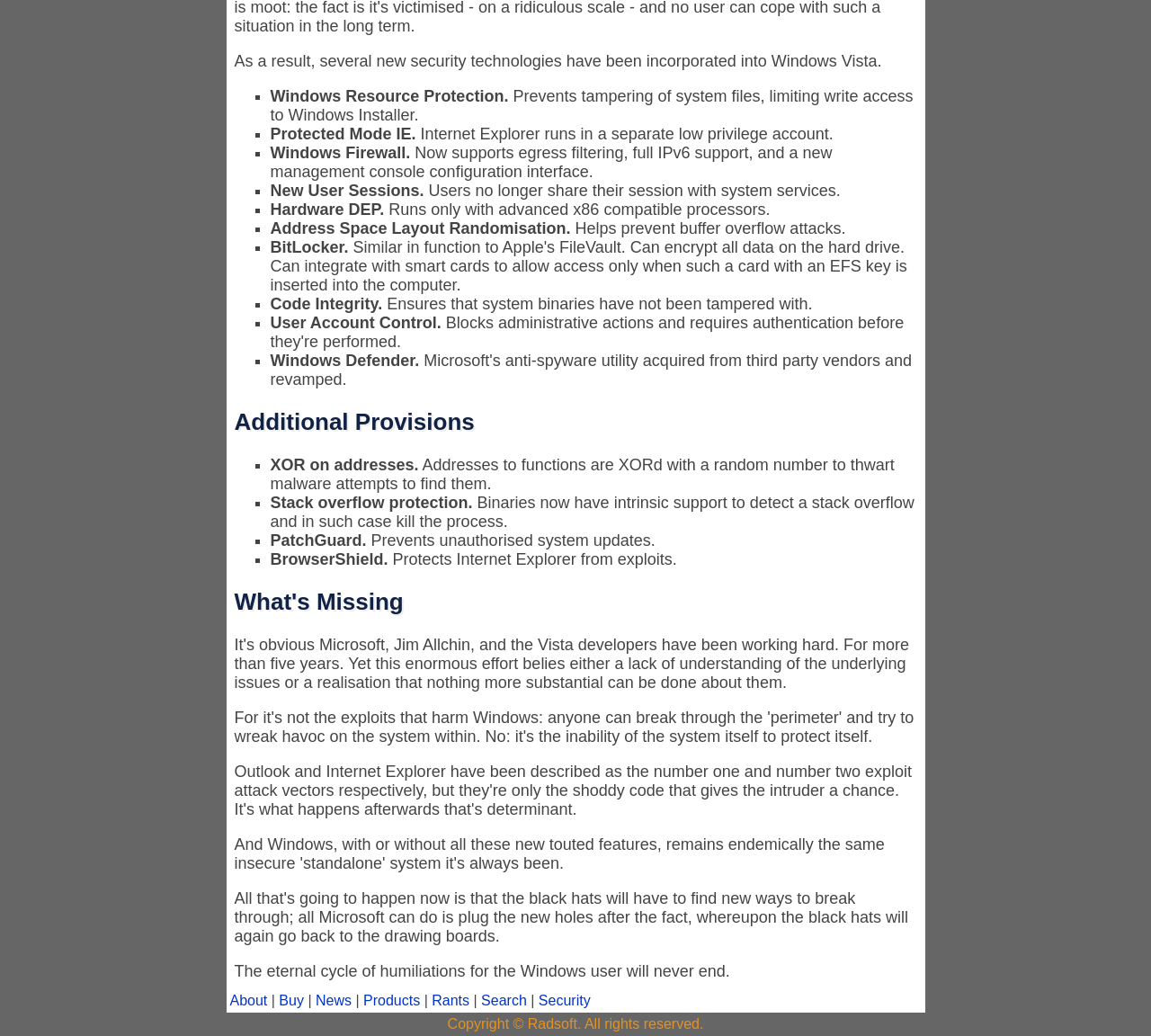Based on what you see in the screenshot, provide a thorough answer to this question: What is the purpose of Windows Resource Protection?

According to the webpage, Windows Resource Protection is a security feature that prevents tampering of system files by limiting write access to Windows Installer.